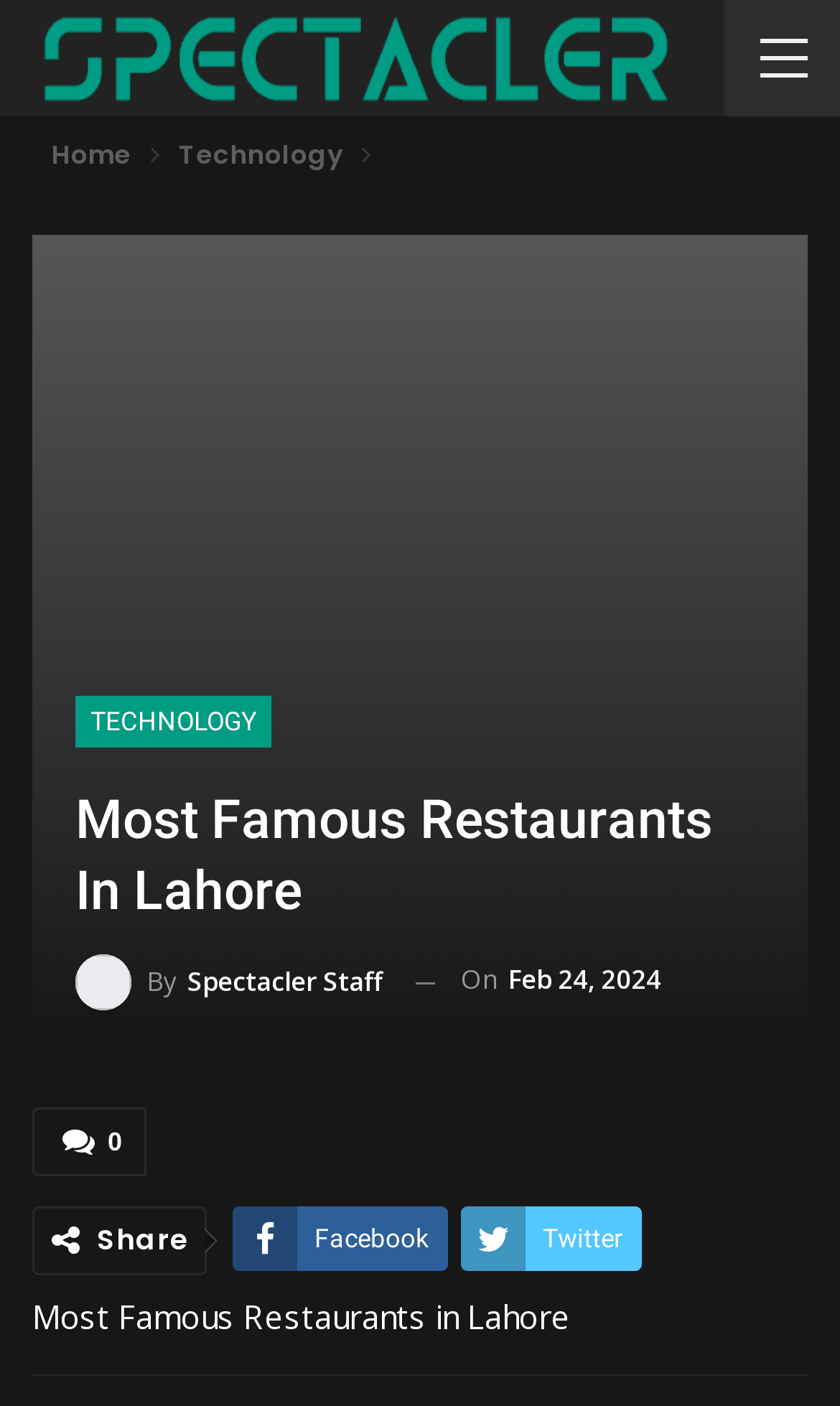Provide the bounding box coordinates of the HTML element described by the text: "Global News".

None